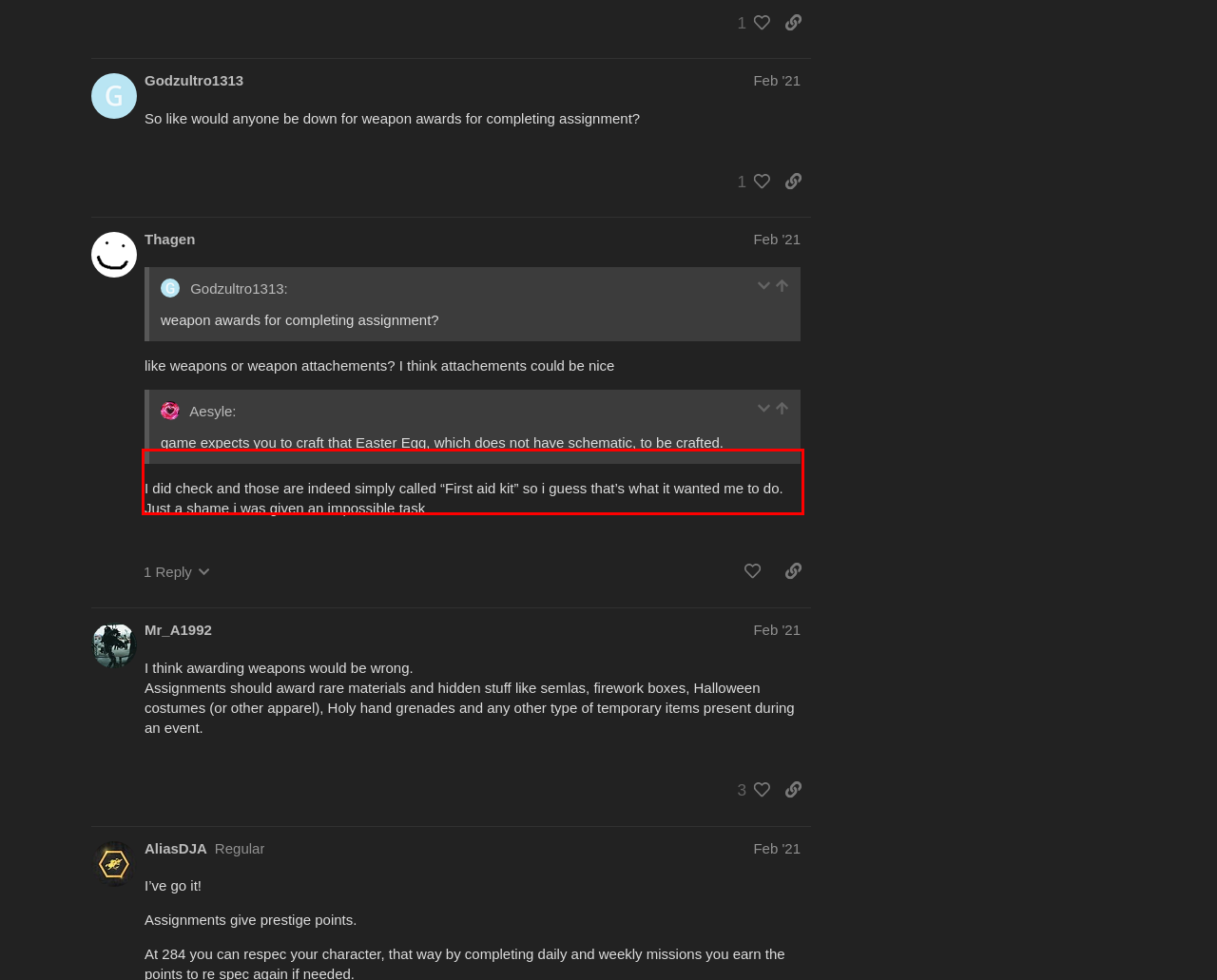Please examine the webpage screenshot containing a red bounding box and use OCR to recognize and output the text inside the red bounding box.

After day 5 I have to say I’m beginning to like the assignments although the ones on the first day were silly and some need improvements (e.g. cycling a distance should be completed once you’re over the threshold and not when the char gets off the bike).